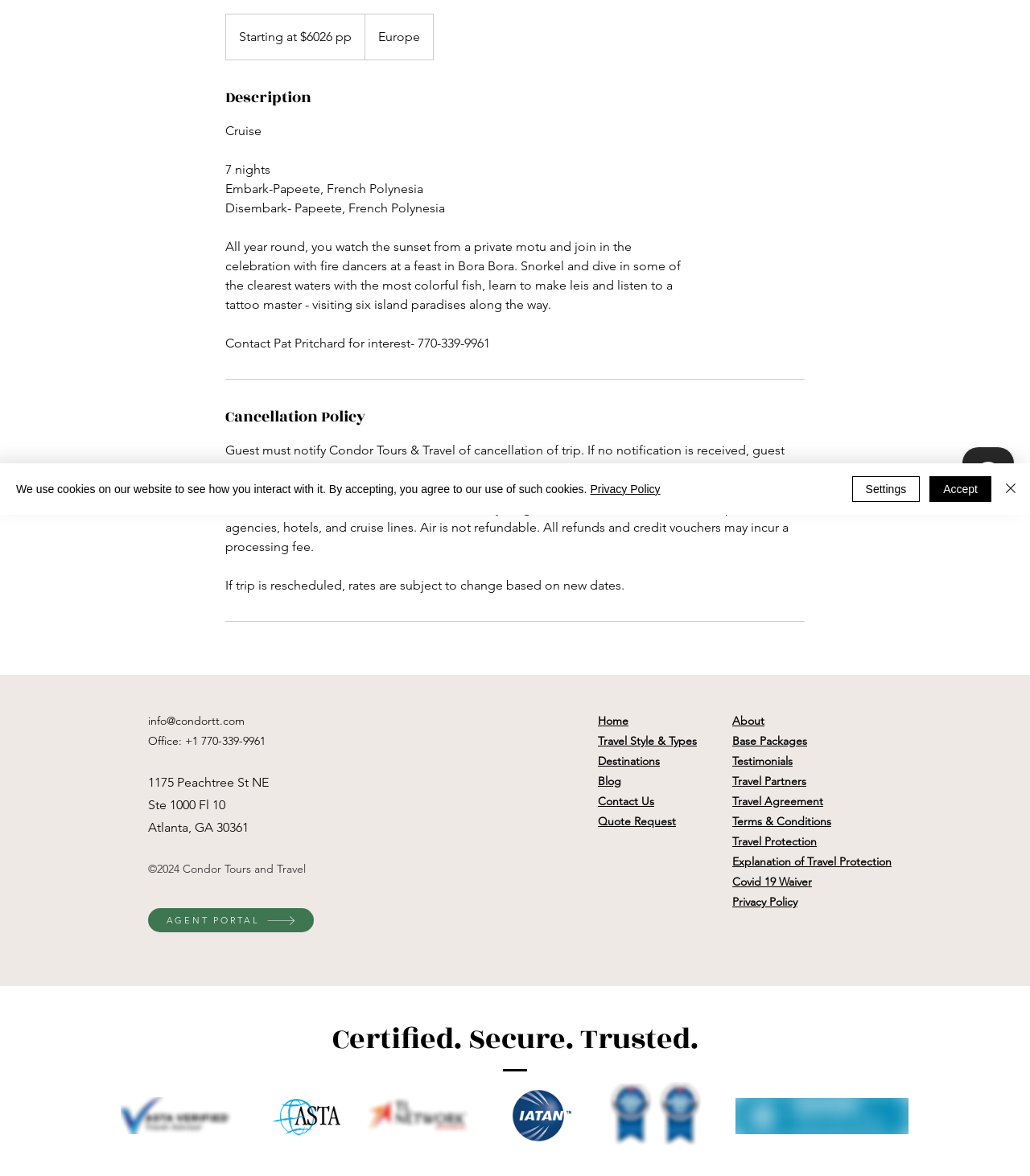For the element described, predict the bounding box coordinates as (top-left x, top-left y, bottom-right x, bottom-right y). All values should be between 0 and 1. Element description: Base Packages

[0.711, 0.624, 0.784, 0.636]